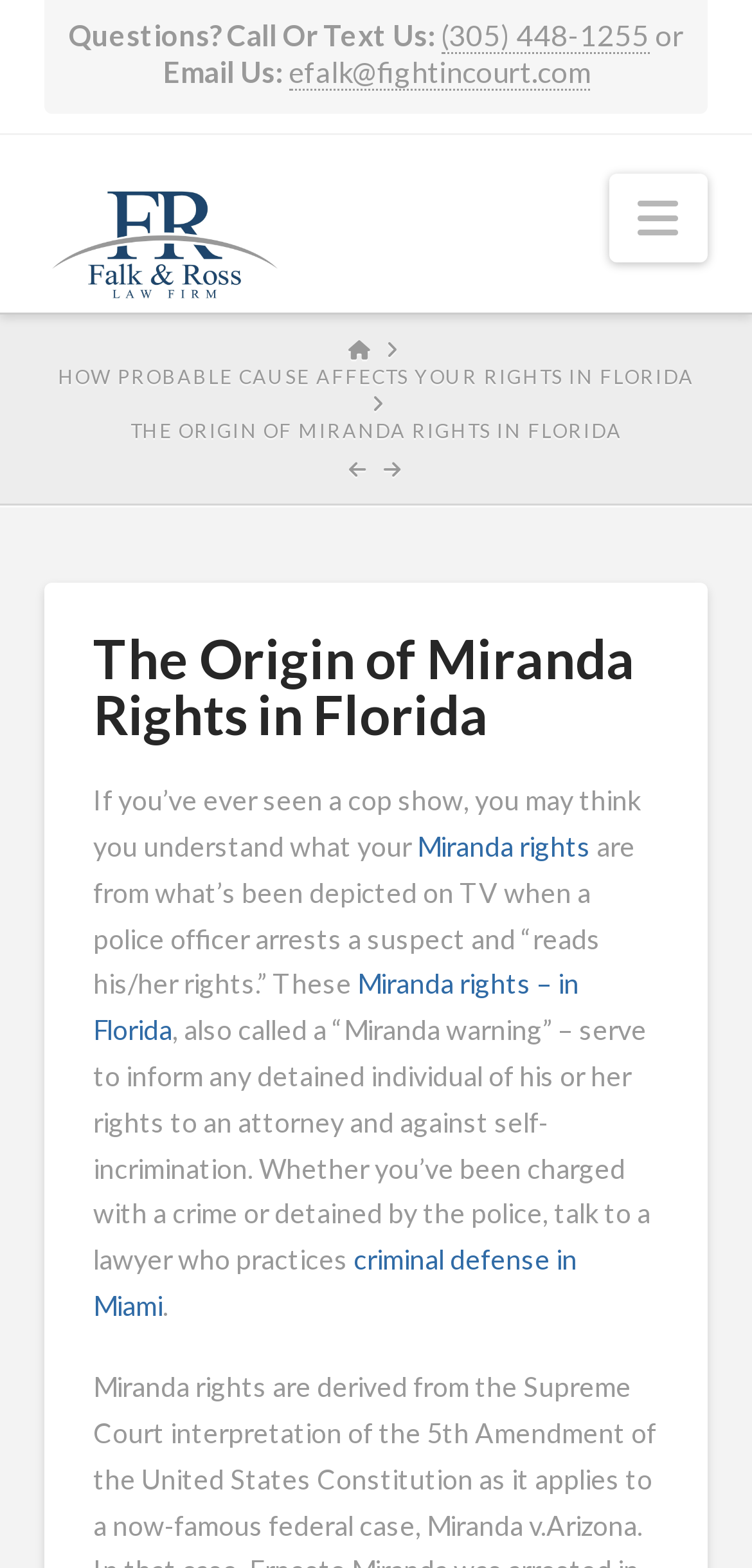Determine the bounding box coordinates of the clickable element necessary to fulfill the instruction: "Read 'Desalination news'". Provide the coordinates as four float numbers within the 0 to 1 range, i.e., [left, top, right, bottom].

None